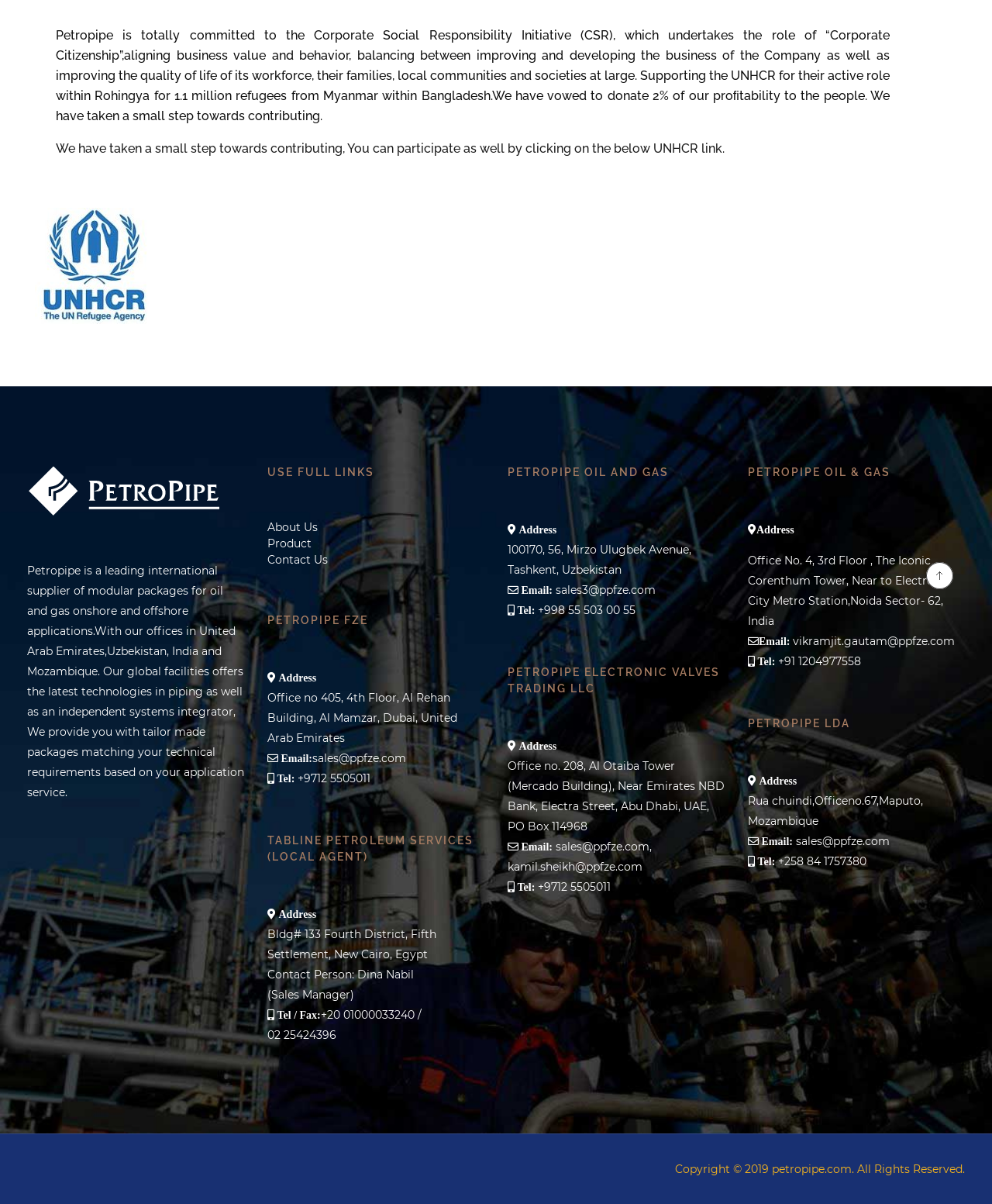Locate the bounding box of the user interface element based on this description: "Contact Us".

[0.27, 0.459, 0.33, 0.471]